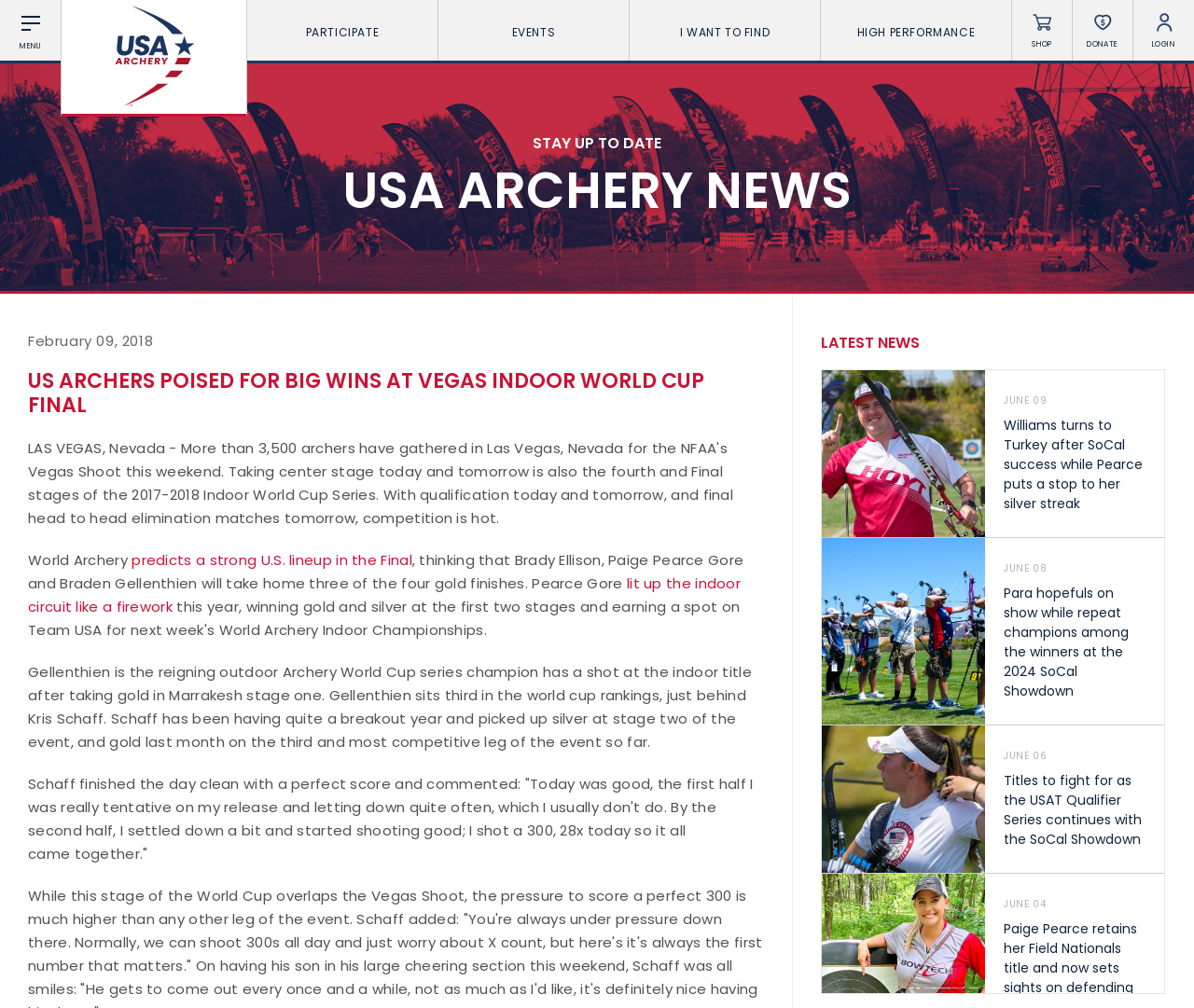Please find the bounding box coordinates of the element that must be clicked to perform the given instruction: "Click on EVENTS". The coordinates should be four float numbers from 0 to 1, i.e., [left, top, right, bottom].

[0.367, 0.0, 0.527, 0.063]